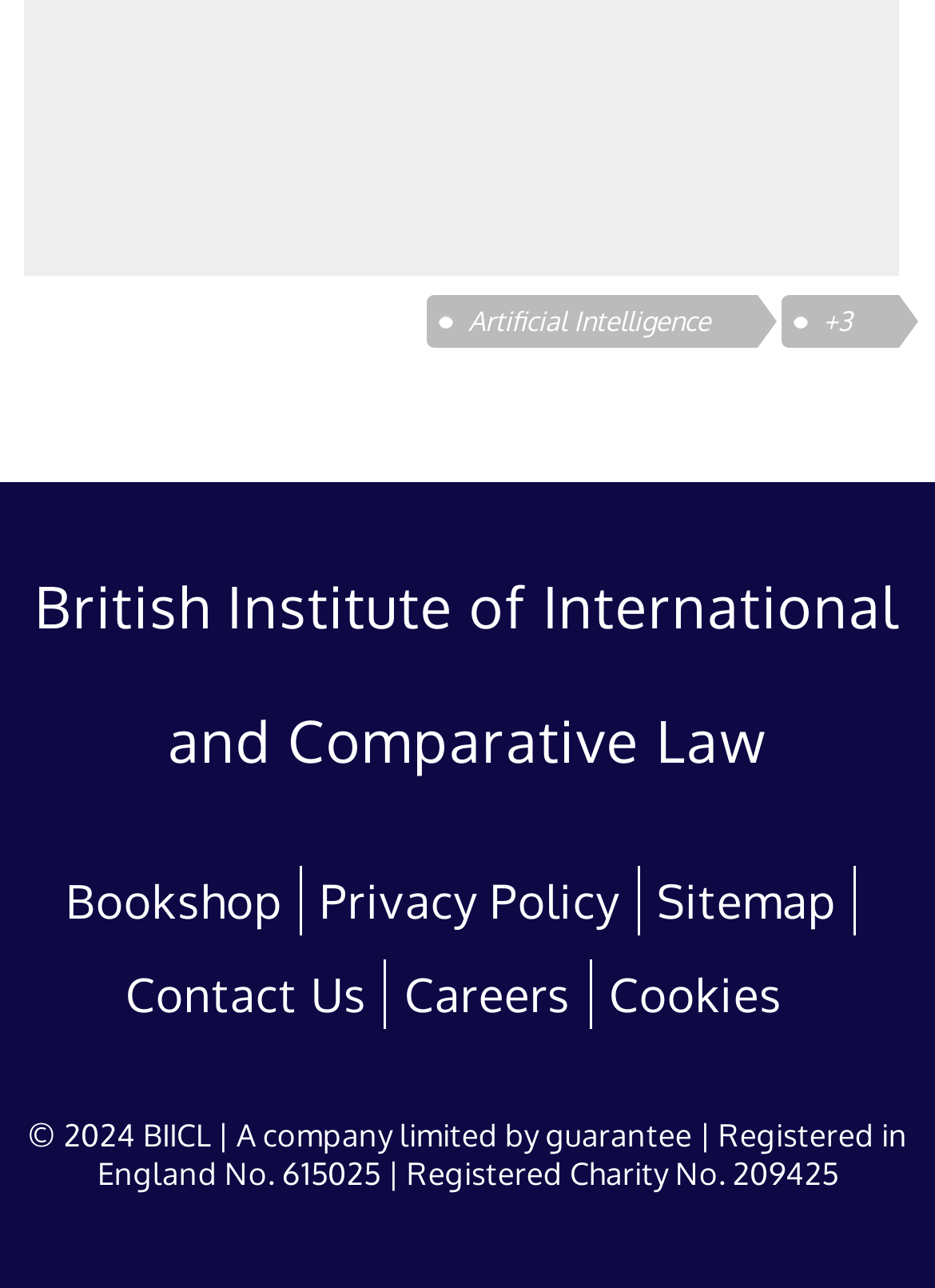Provide a brief response to the question using a single word or phrase: 
What is the registration number of the company?

615025